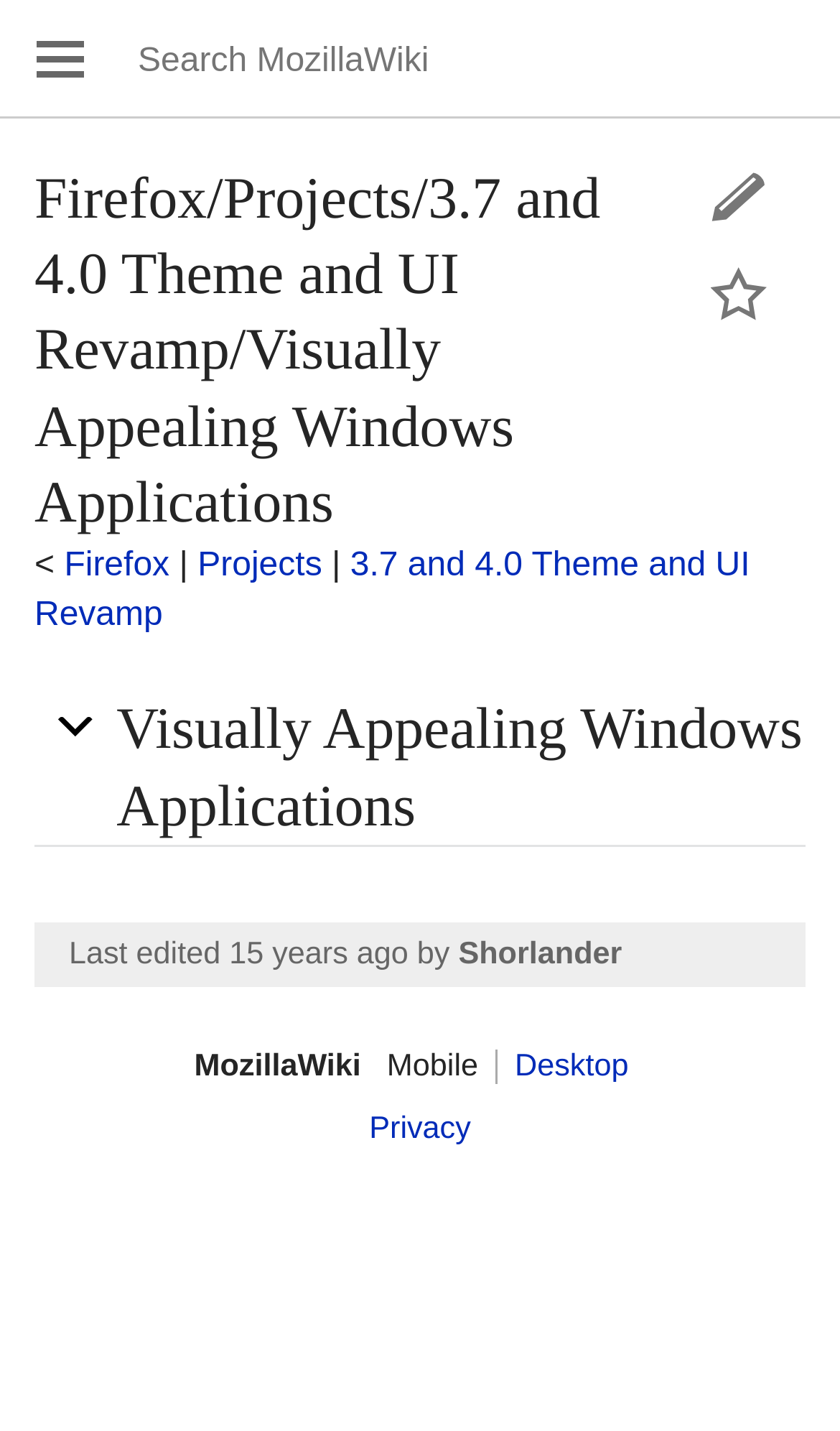Identify the bounding box coordinates for the UI element mentioned here: "Watch this page". Provide the coordinates as four float values between 0 and 1, i.e., [left, top, right, bottom].

[0.801, 0.187, 0.959, 0.226]